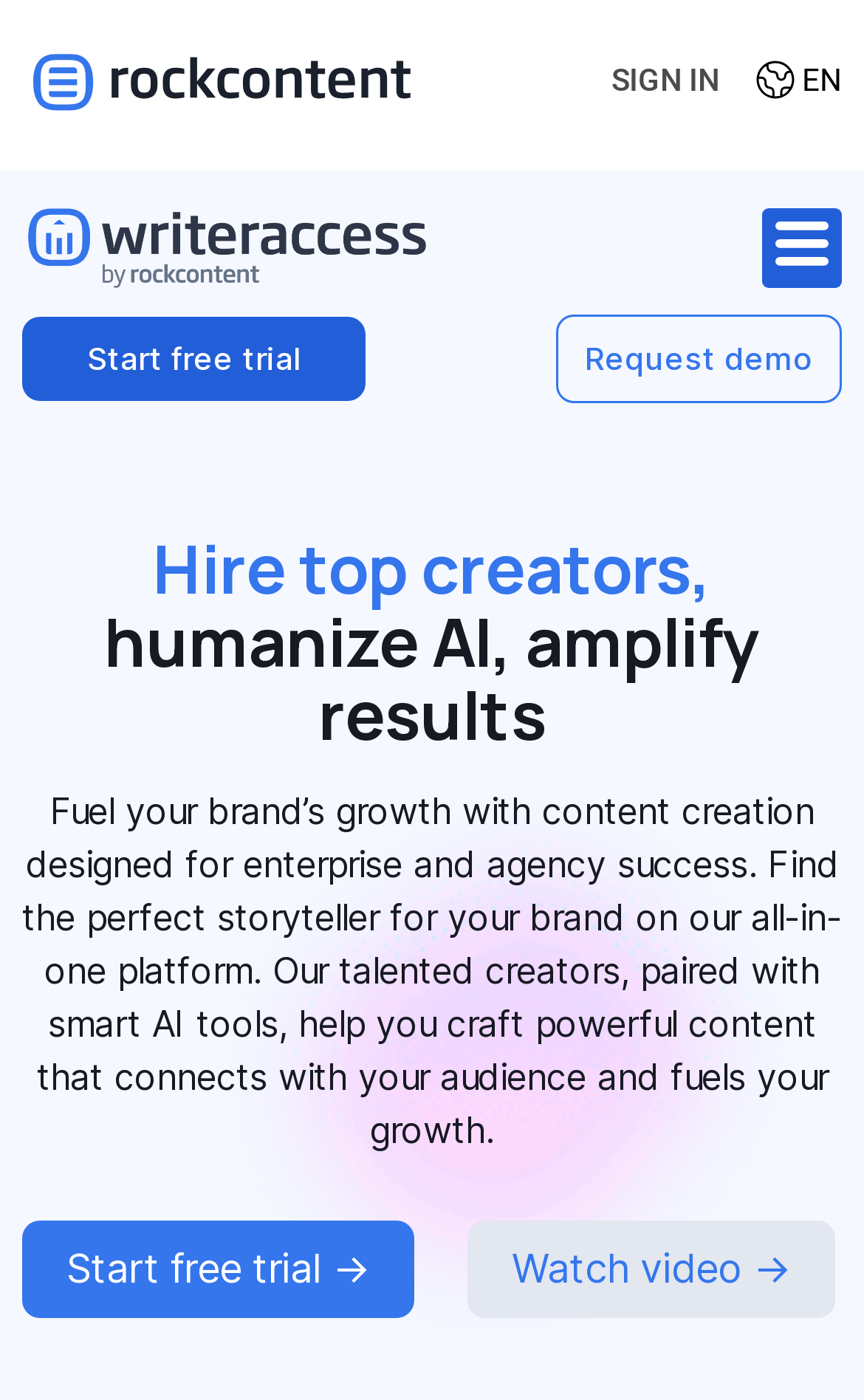What is the language of the webpage?
Refer to the image and answer the question using a single word or phrase.

EN